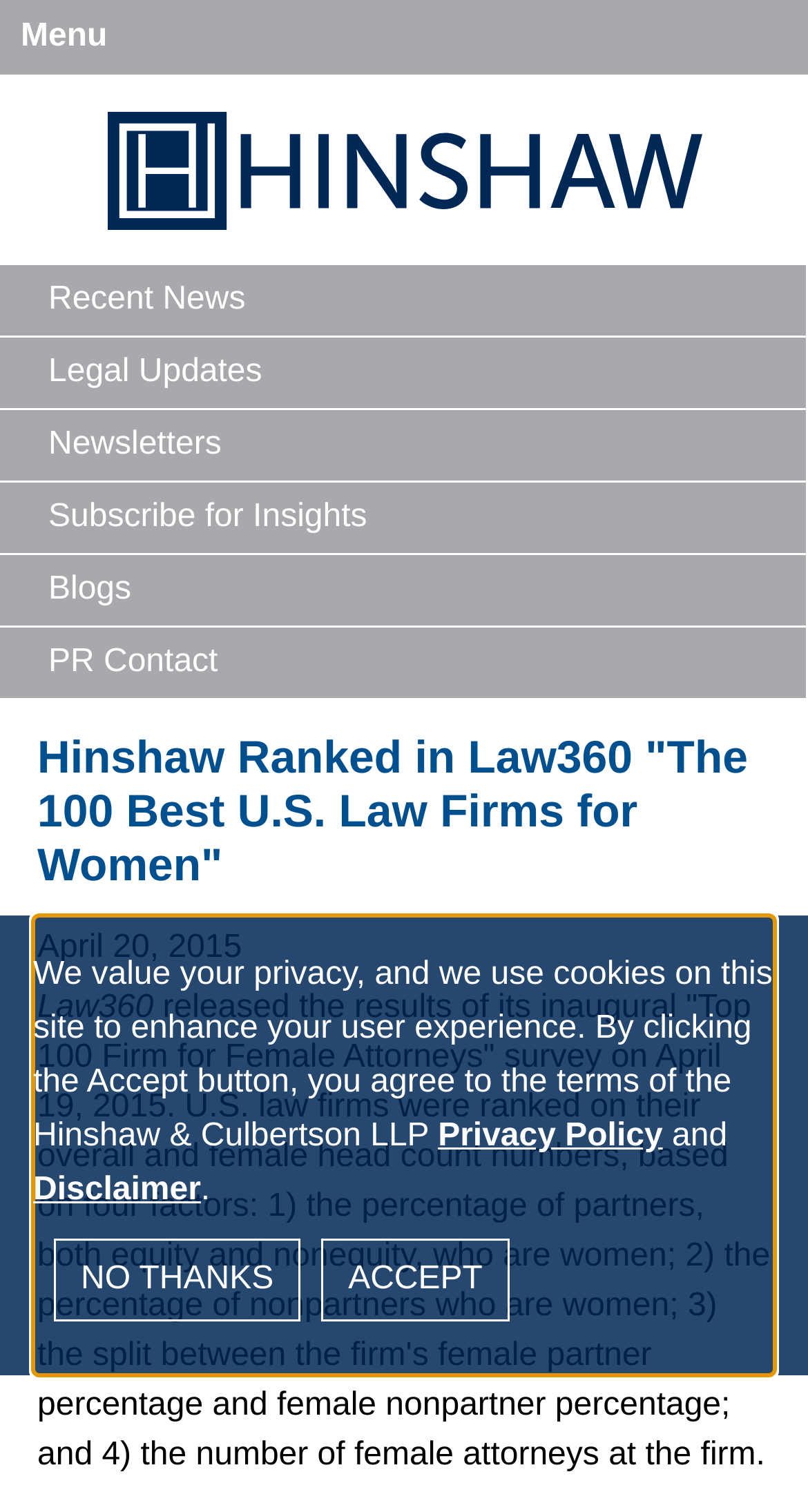Respond to the question with just a single word or phrase: 
How many factors are used to rank law firms?

4